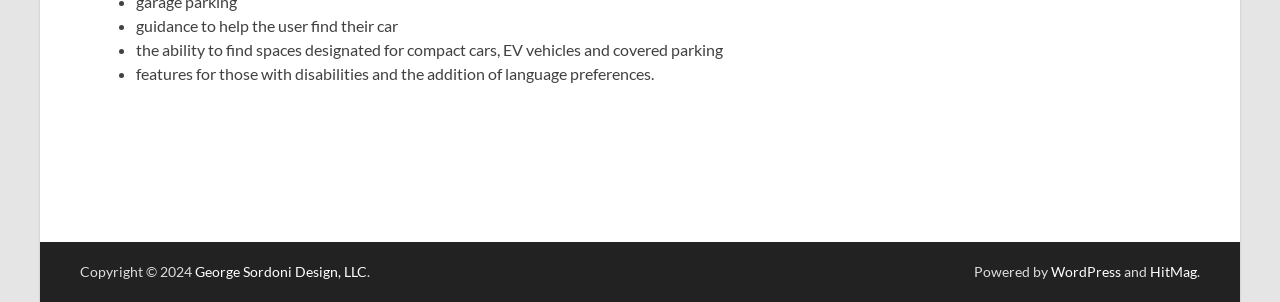What type of vehicles are accommodated?
Please provide a single word or phrase answer based on the image.

Compact cars, EV vehicles